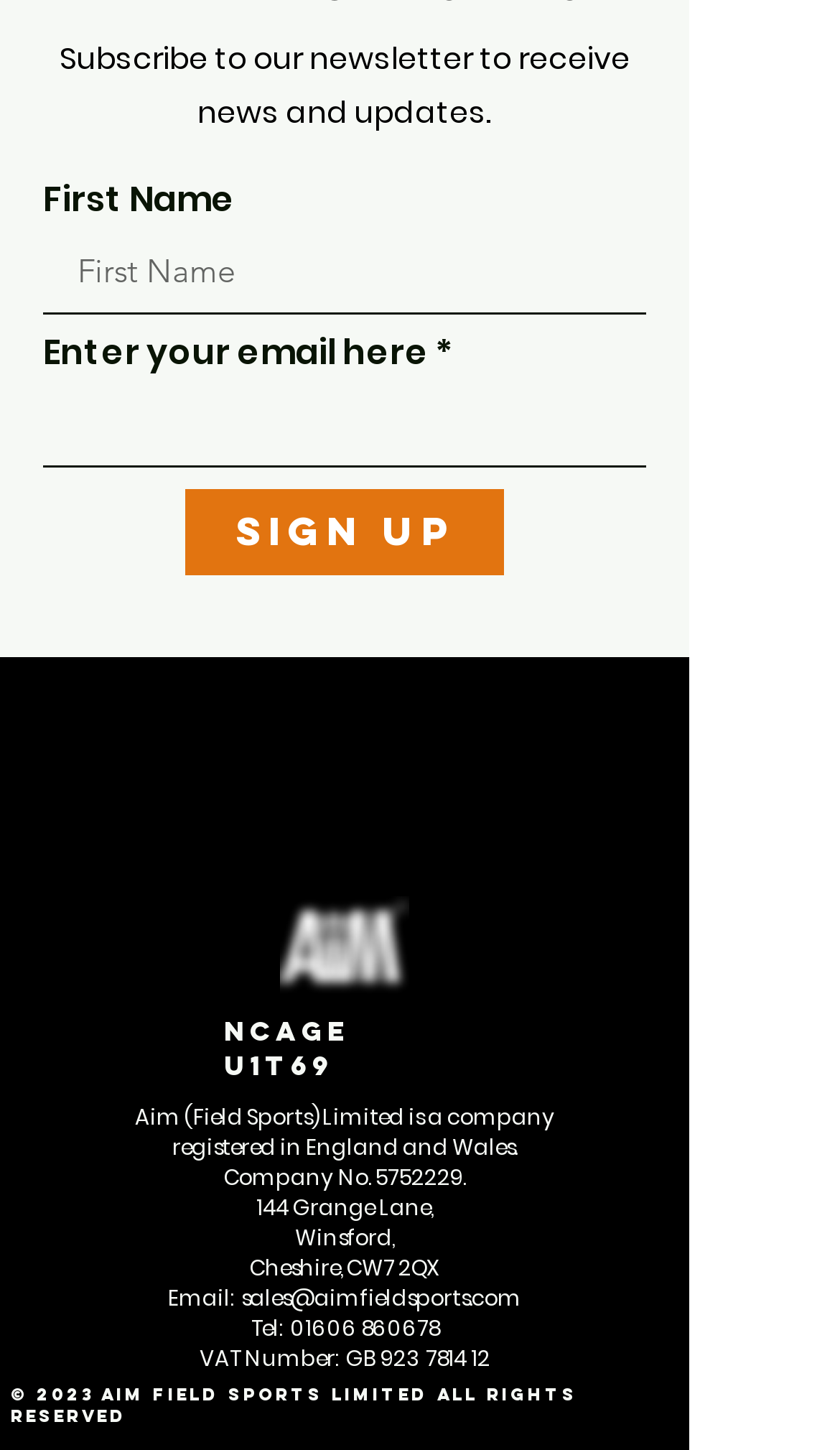What is the purpose of the newsletter subscription?
Could you please answer the question thoroughly and with as much detail as possible?

The purpose of the newsletter subscription can be inferred from the static text 'Subscribe to our newsletter to receive news and updates.' which is located above the input fields for first name and email. This suggests that the newsletter is used to keep subscribers informed about the latest news and updates from the company.